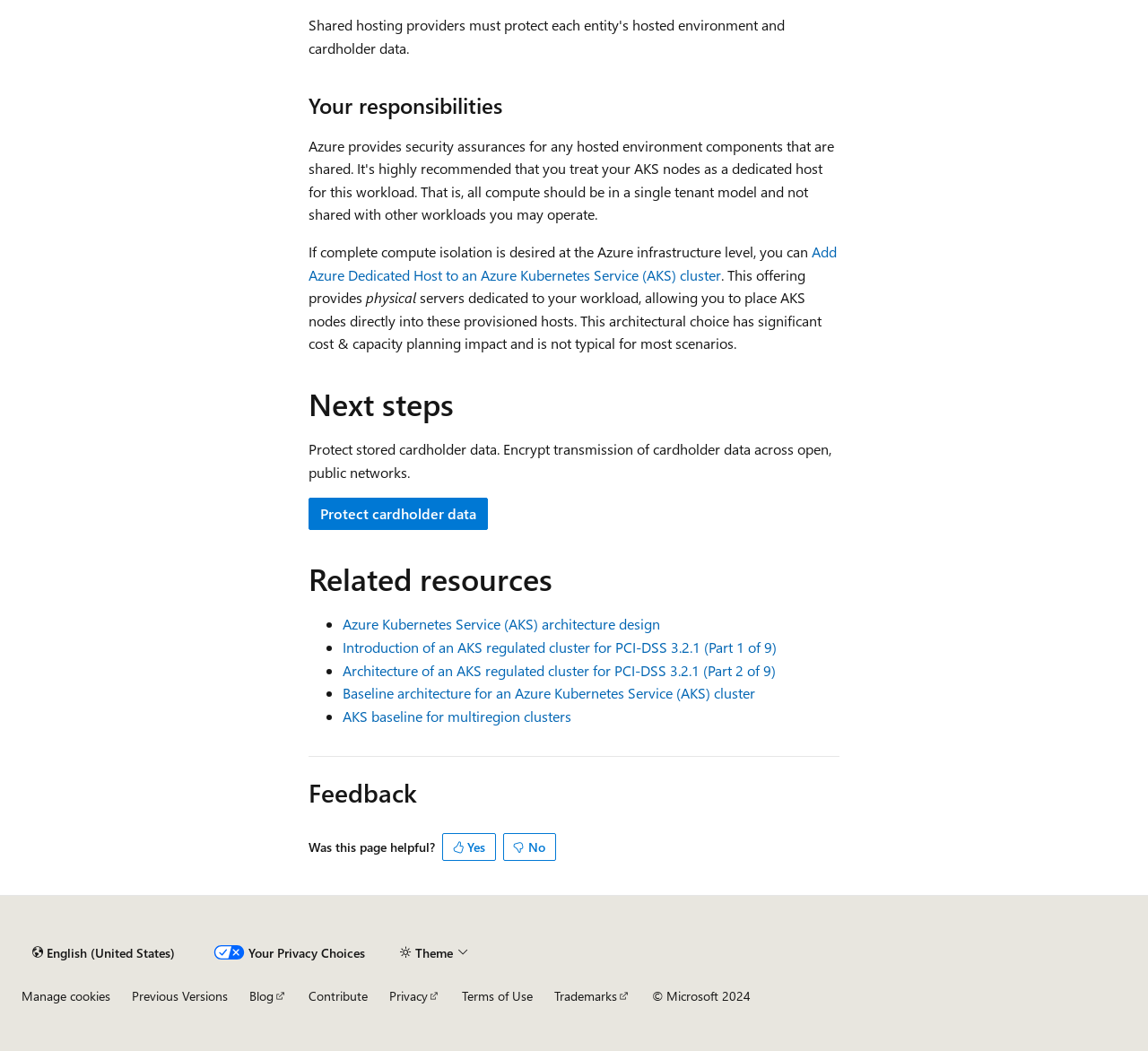For the given element description AKS baseline for multiregion clusters, determine the bounding box coordinates of the UI element. The coordinates should follow the format (top-left x, top-left y, bottom-right x, bottom-right y) and be within the range of 0 to 1.

[0.298, 0.672, 0.498, 0.69]